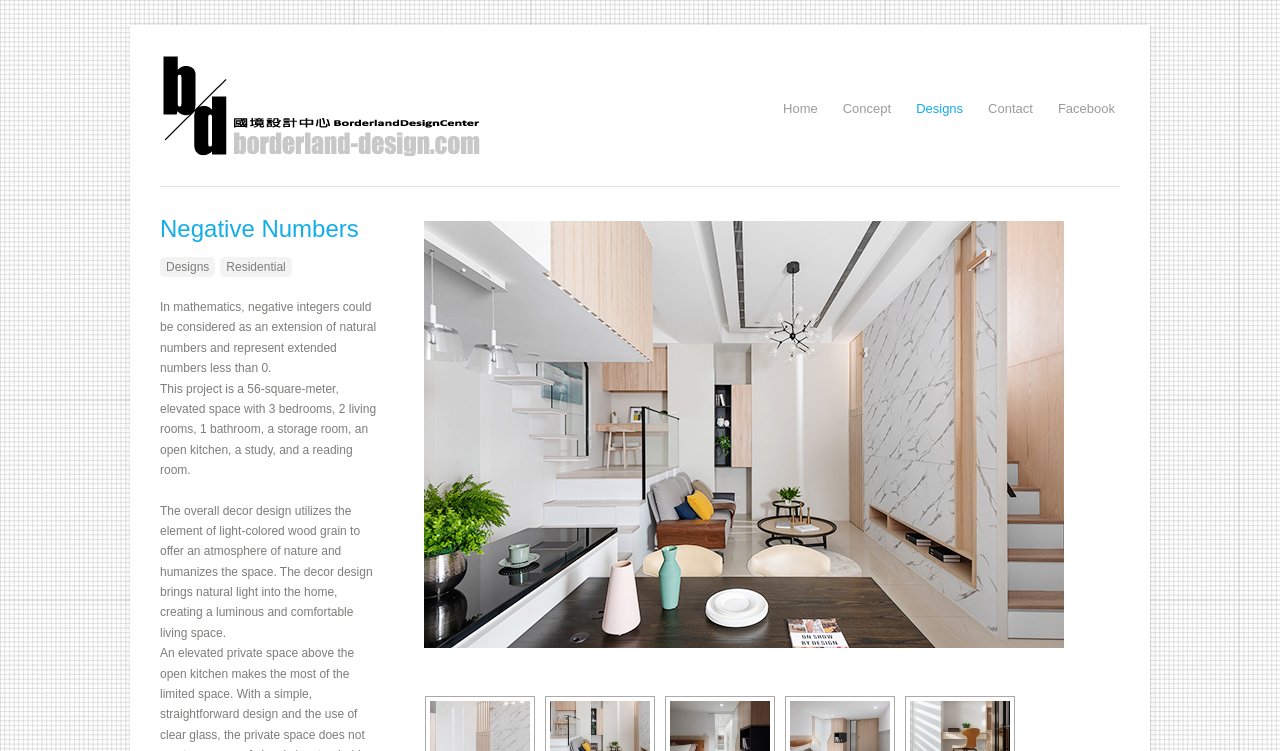Pinpoint the bounding box coordinates of the element that must be clicked to accomplish the following instruction: "visit the 'Concept' page". The coordinates should be in the format of four float numbers between 0 and 1, i.e., [left, top, right, bottom].

[0.658, 0.127, 0.696, 0.16]